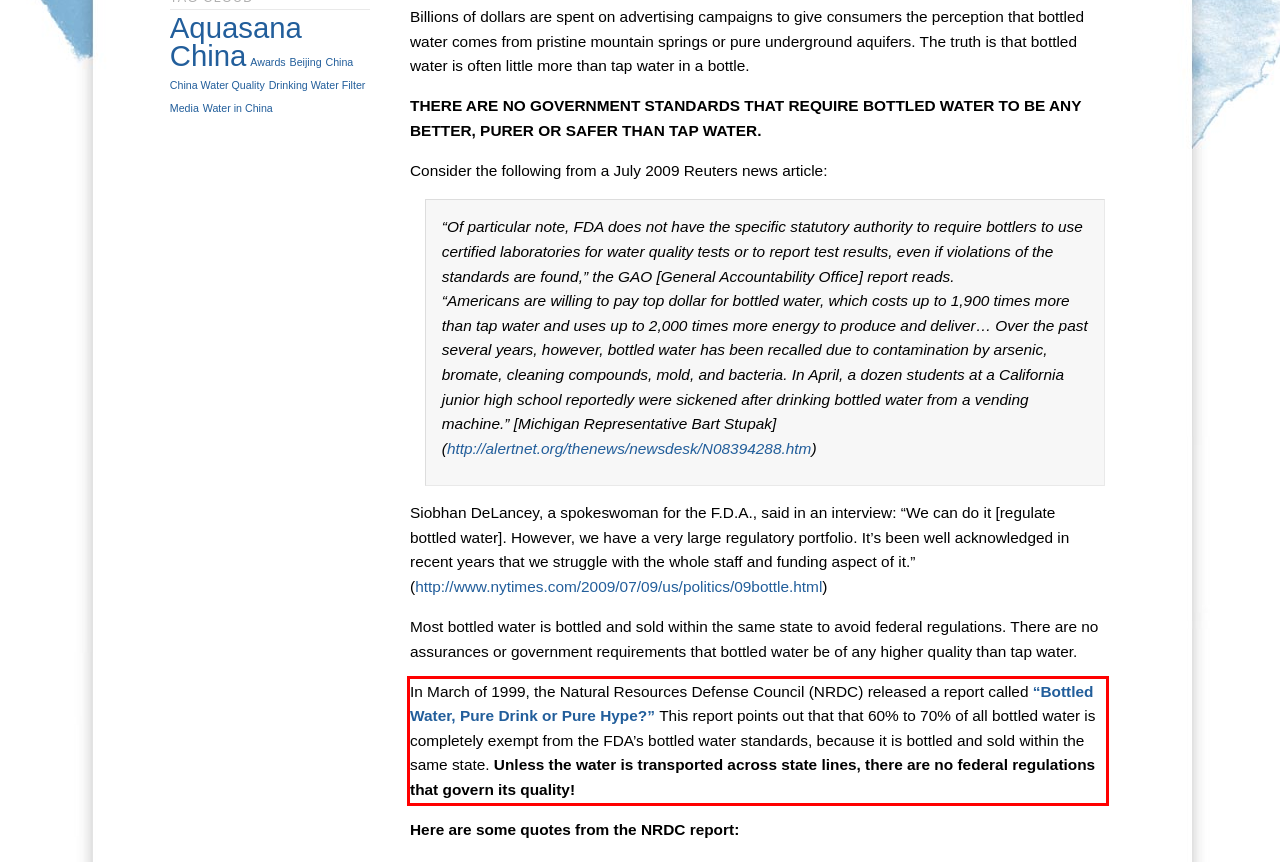Using OCR, extract the text content found within the red bounding box in the given webpage screenshot.

In March of 1999, the Natural Resources Defense Council (NRDC) released a report called “Bottled Water, Pure Drink or Pure Hype?” This report points out that that 60% to 70% of all bottled water is completely exempt from the FDA’s bottled water standards, because it is bottled and sold within the same state. Unless the water is transported across state lines, there are no federal regulations that govern its quality!